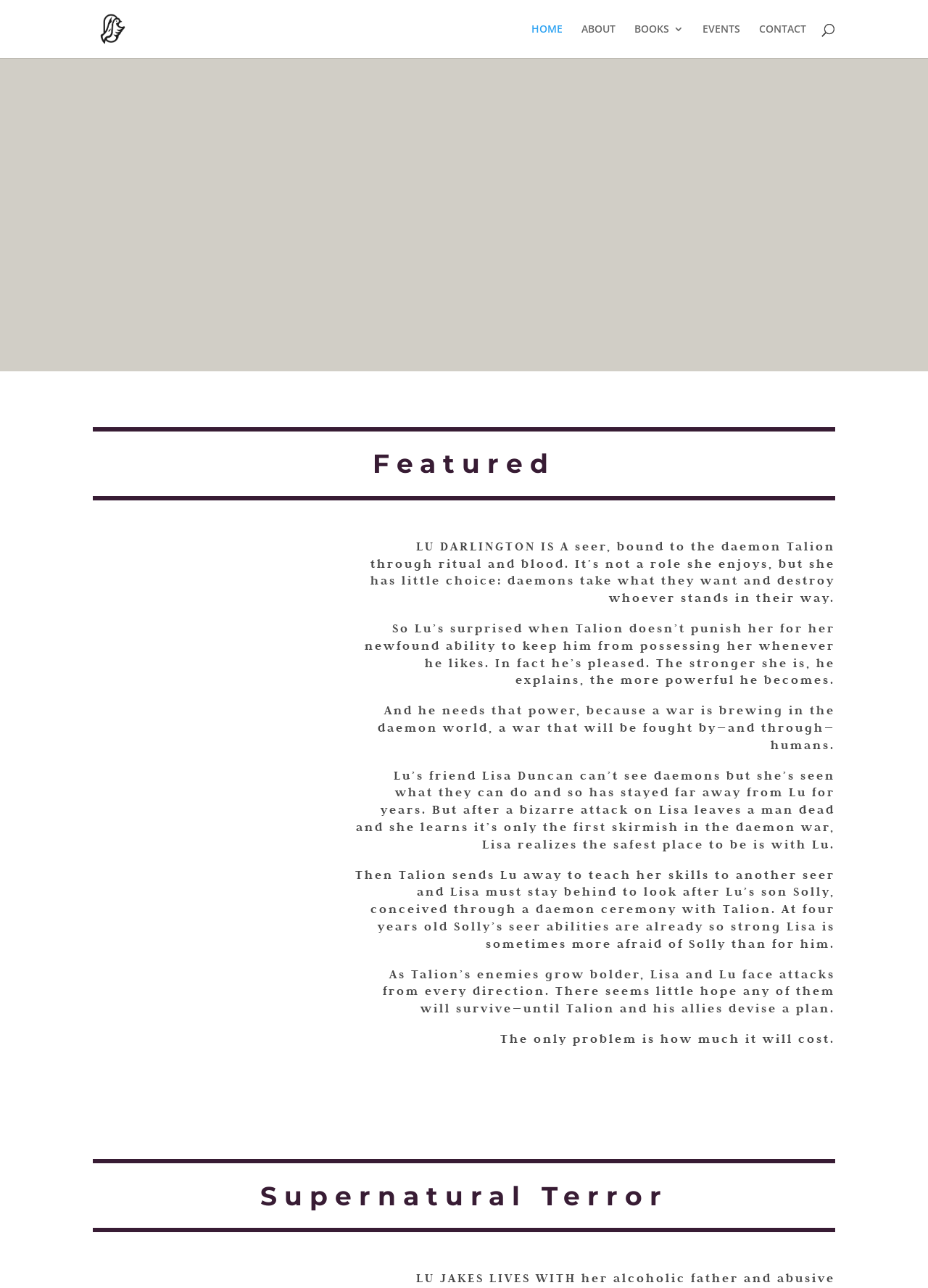What is the genre of the book? Using the information from the screenshot, answer with a single word or phrase.

Supernatural Terror